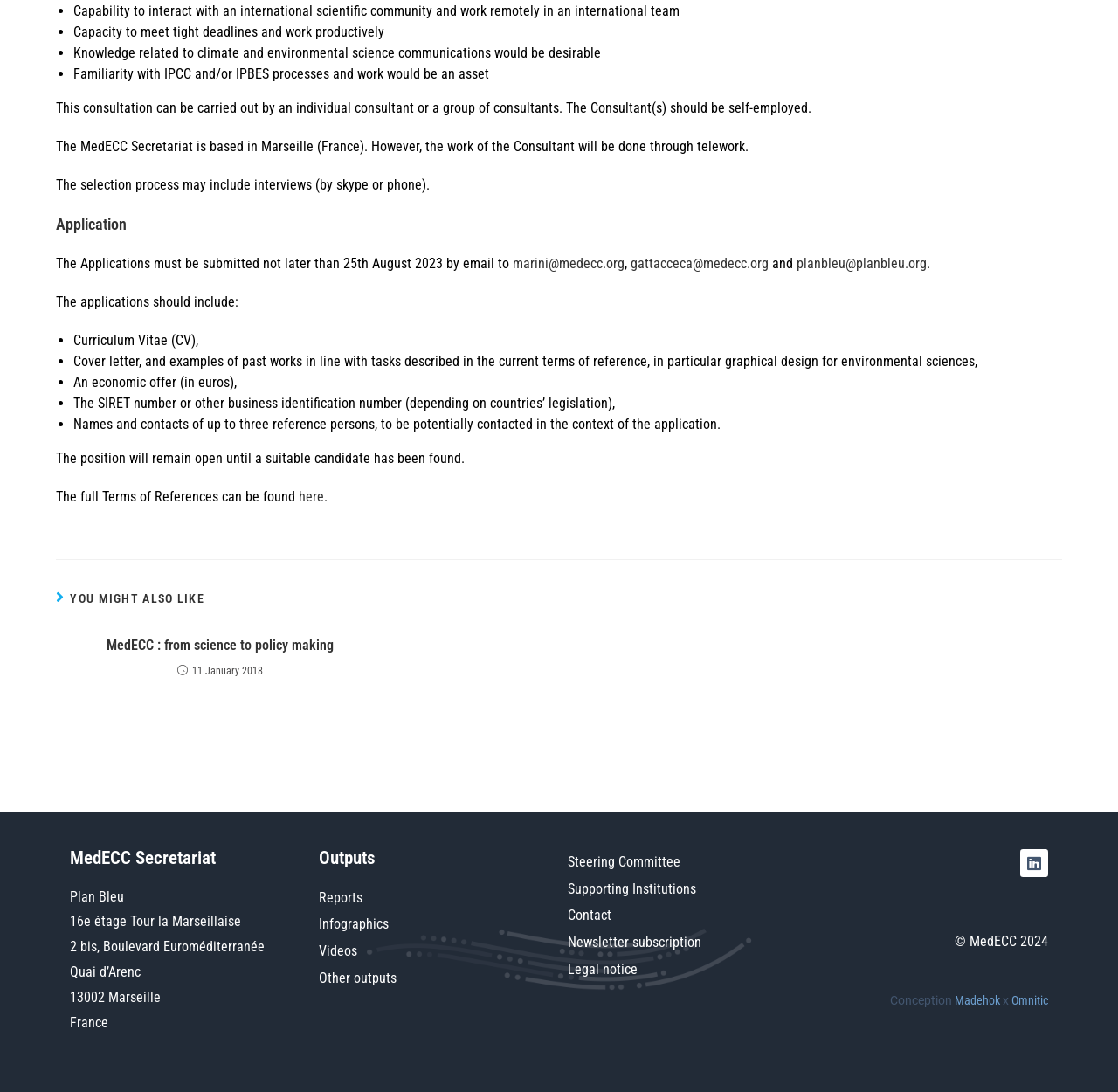Find the bounding box coordinates of the element to click in order to complete this instruction: "Check the MedECC : from science to policy making article". The bounding box coordinates must be four float numbers between 0 and 1, denoted as [left, top, right, bottom].

[0.059, 0.582, 0.334, 0.6]